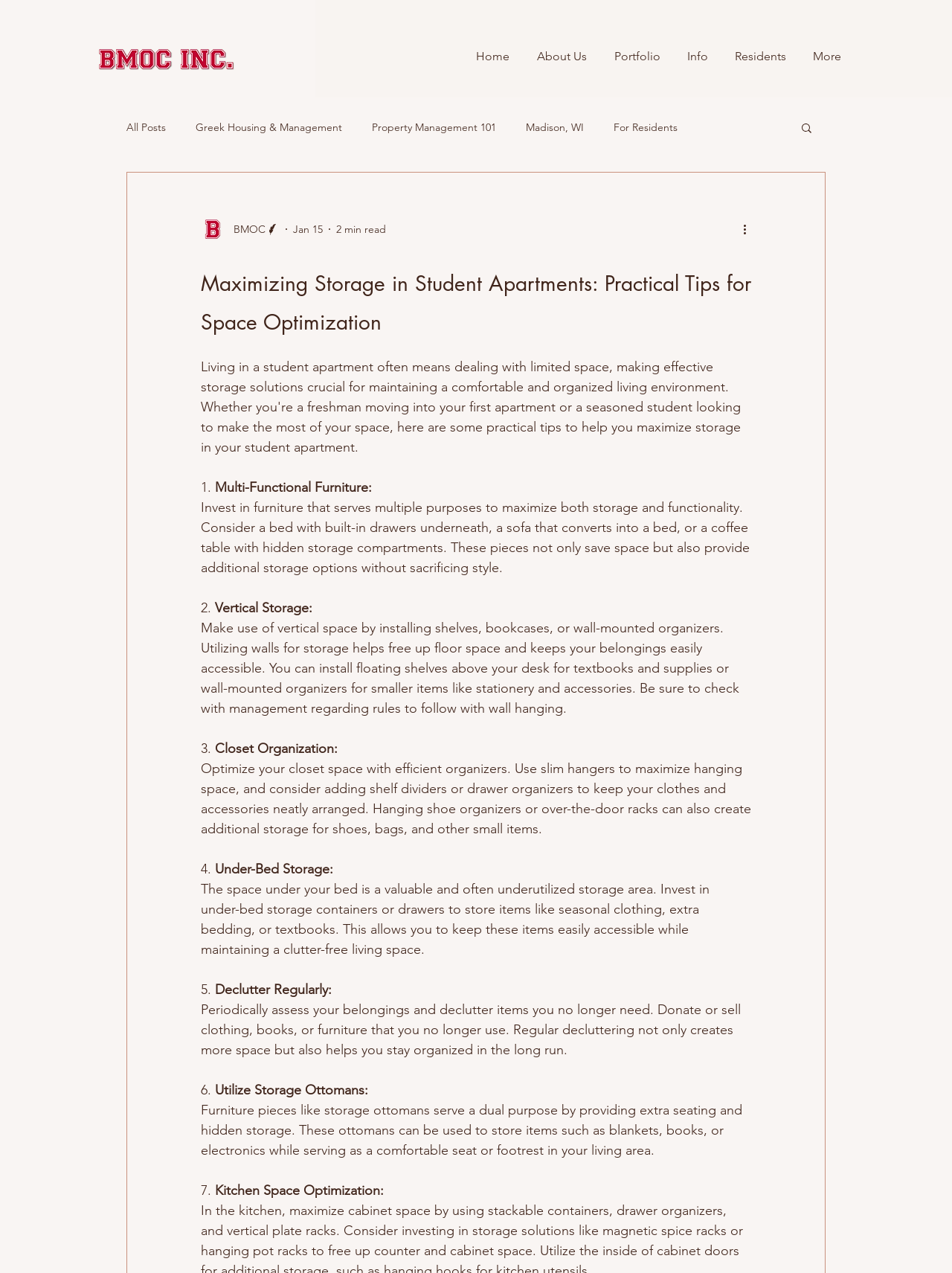Identify the bounding box coordinates of the region that needs to be clicked to carry out this instruction: "Read the 'About Us' page". Provide these coordinates as four float numbers ranging from 0 to 1, i.e., [left, top, right, bottom].

[0.55, 0.03, 0.631, 0.059]